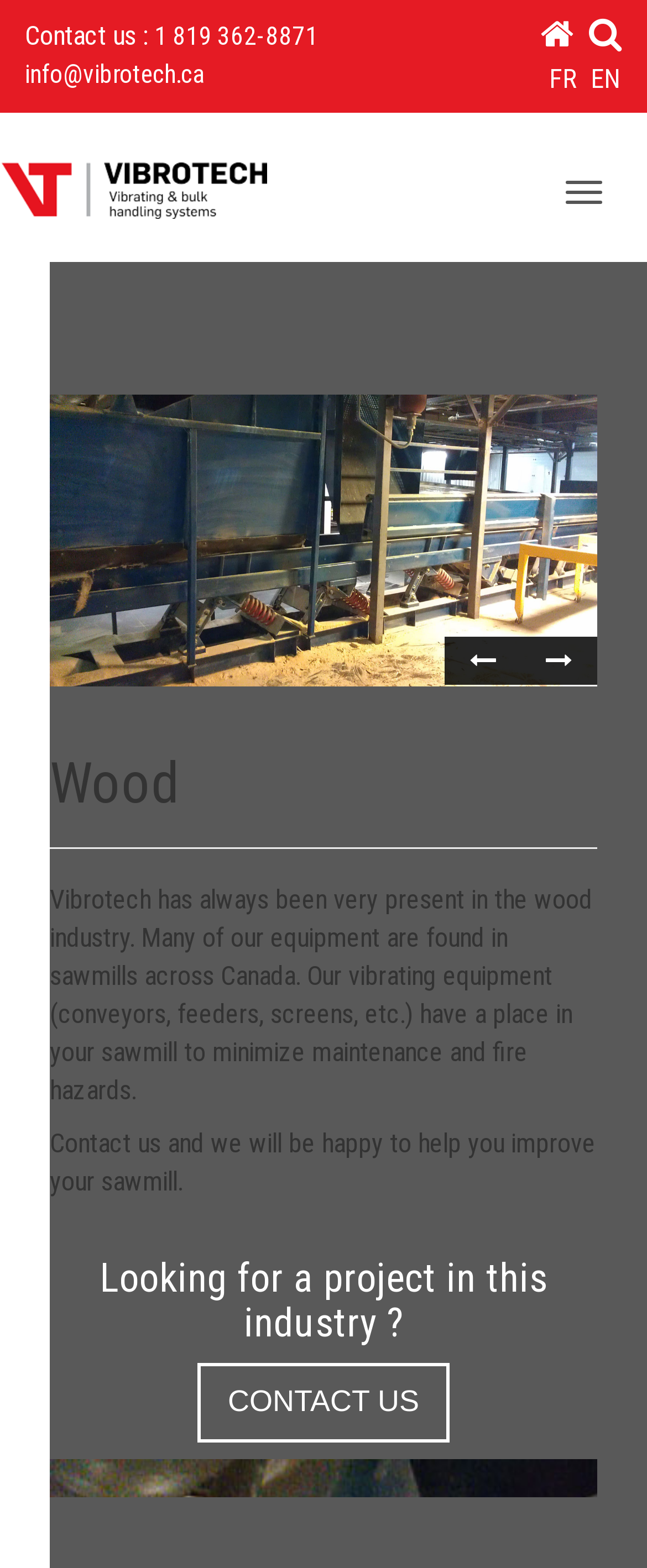What is Vibrotech's industry of focus?
Please answer the question as detailed as possible based on the image.

Based on the webpage content, Vibrotech has always been very present in the wood industry, and many of their equipment are found in sawmills across Canada.